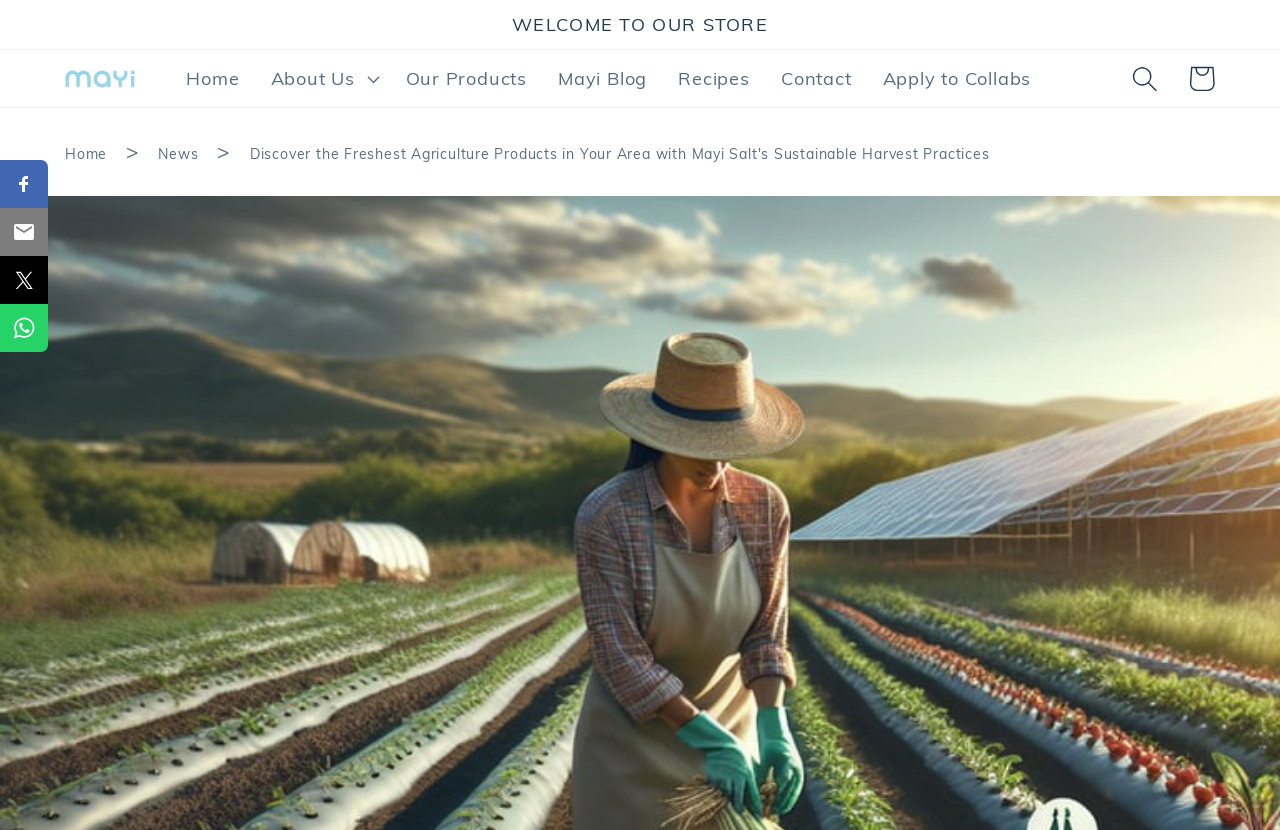Find and provide the bounding box coordinates for the UI element described here: "About Us". The coordinates should be given as four float numbers between 0 and 1: [left, top, right, bottom].

[0.199, 0.063, 0.305, 0.127]